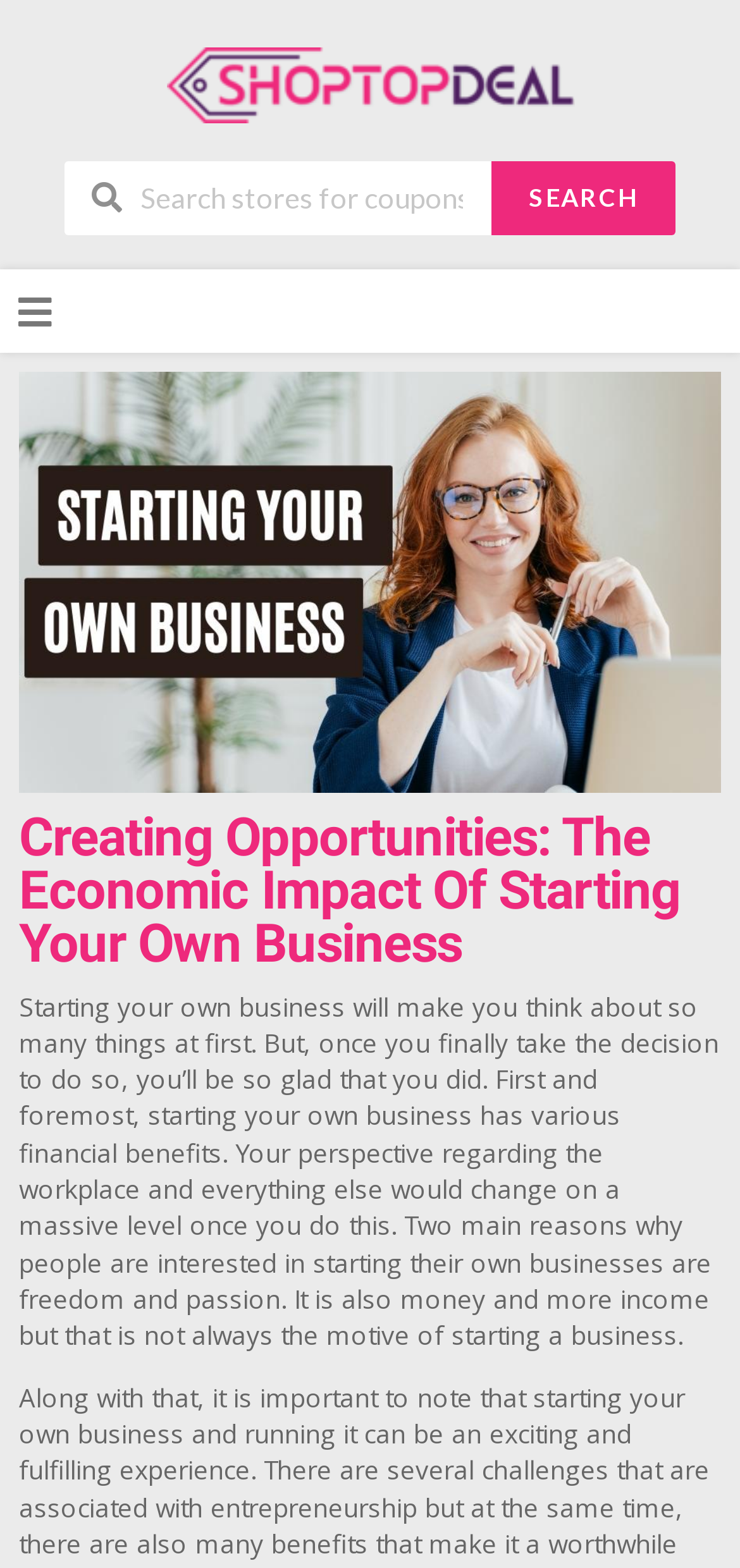What is the purpose of the search box?
Analyze the image and provide a thorough answer to the question.

The search box has a placeholder text that says 'Search stores for coupons, deals...'. This suggests that the purpose of the search box is to allow users to search for stores that offer coupons and deals.